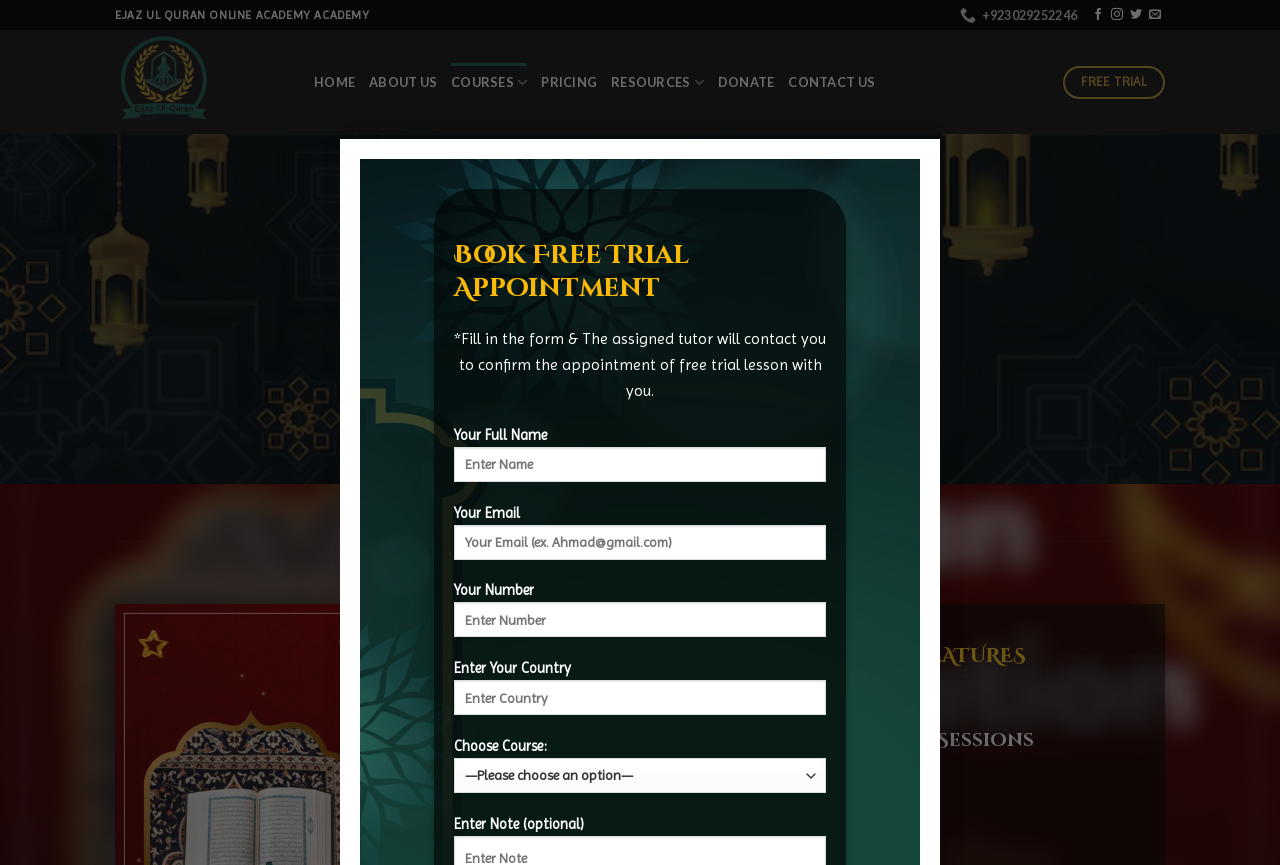What is the topic of the 'READING QURAN BASICS COURSE'?
Use the information from the image to give a detailed answer to the question.

The 'READING QURAN BASICS COURSE' is a course offered by the online academy, and its topic is Quran basics, as indicated by its title.